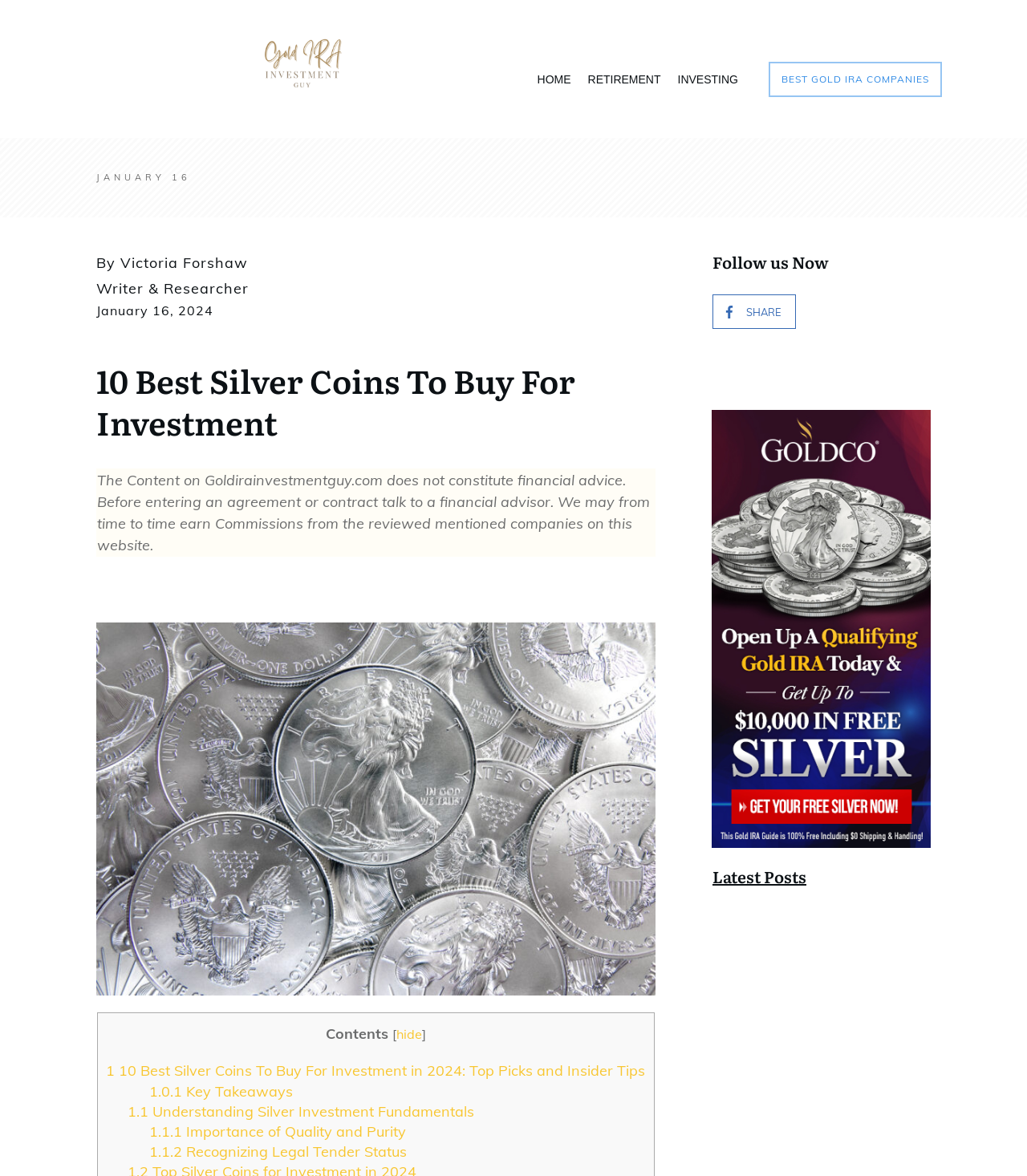For the element described, predict the bounding box coordinates as (top-left x, top-left y, bottom-right x, bottom-right y). All values should be between 0 and 1. Element description: Best Gold IRA Companies

[0.761, 0.059, 0.905, 0.076]